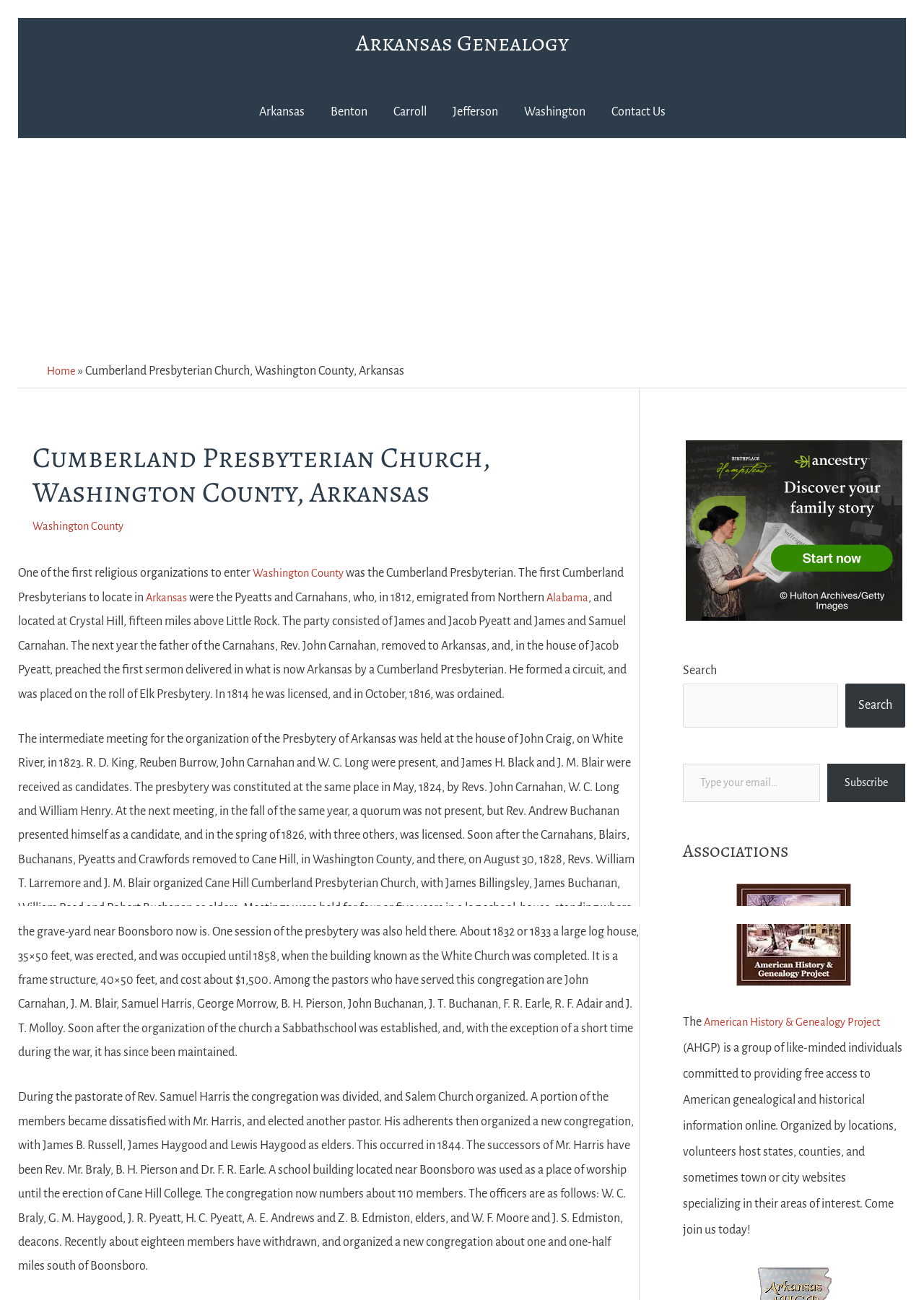Indicate the bounding box coordinates of the clickable region to achieve the following instruction: "Click on the 'Contact Us' link."

[0.647, 0.07, 0.734, 0.11]